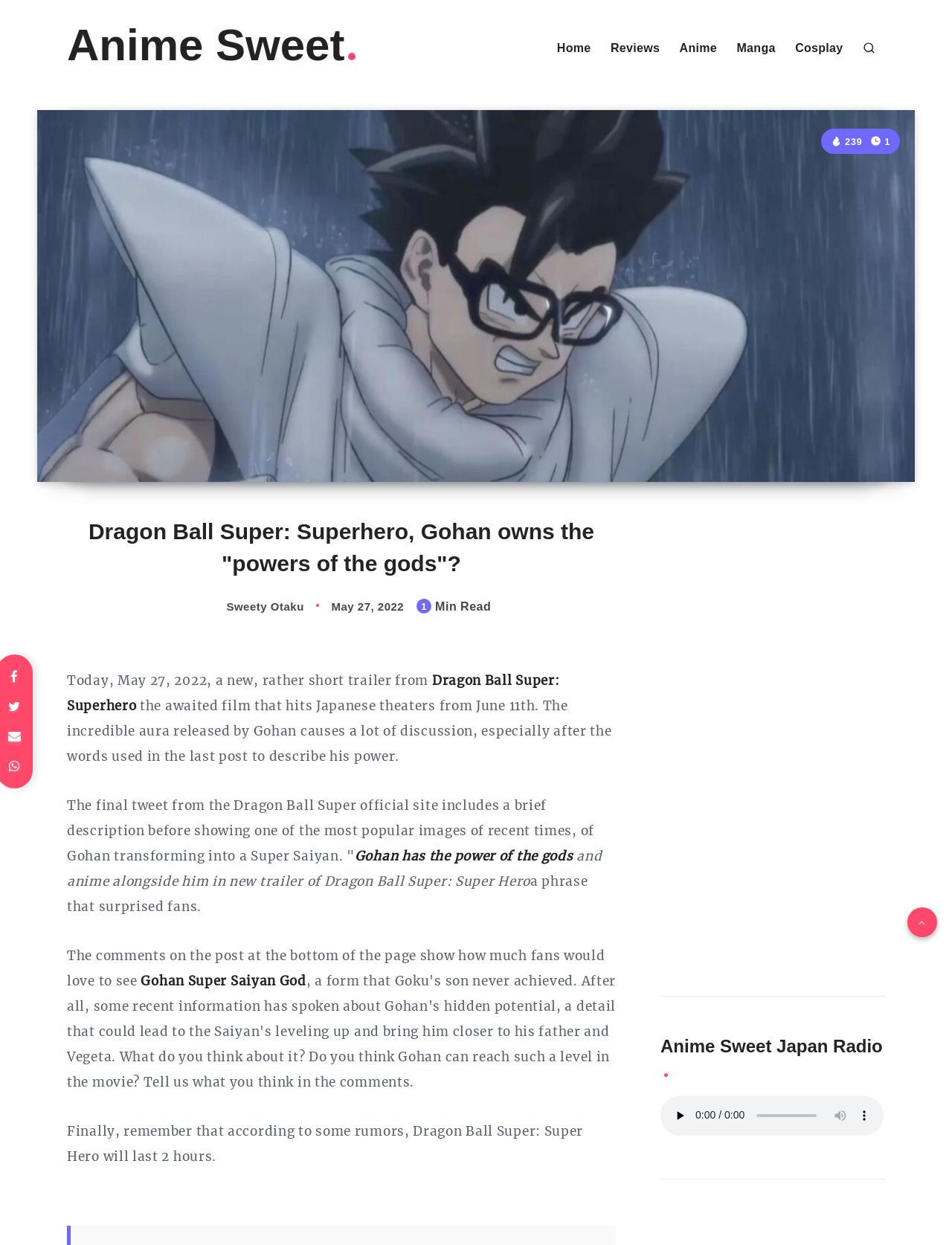Please identify the bounding box coordinates of the clickable region that I should interact with to perform the following instruction: "Play the audio". The coordinates should be expressed as four float numbers between 0 and 1, i.e., [left, top, right, bottom].

[0.702, 0.886, 0.727, 0.905]